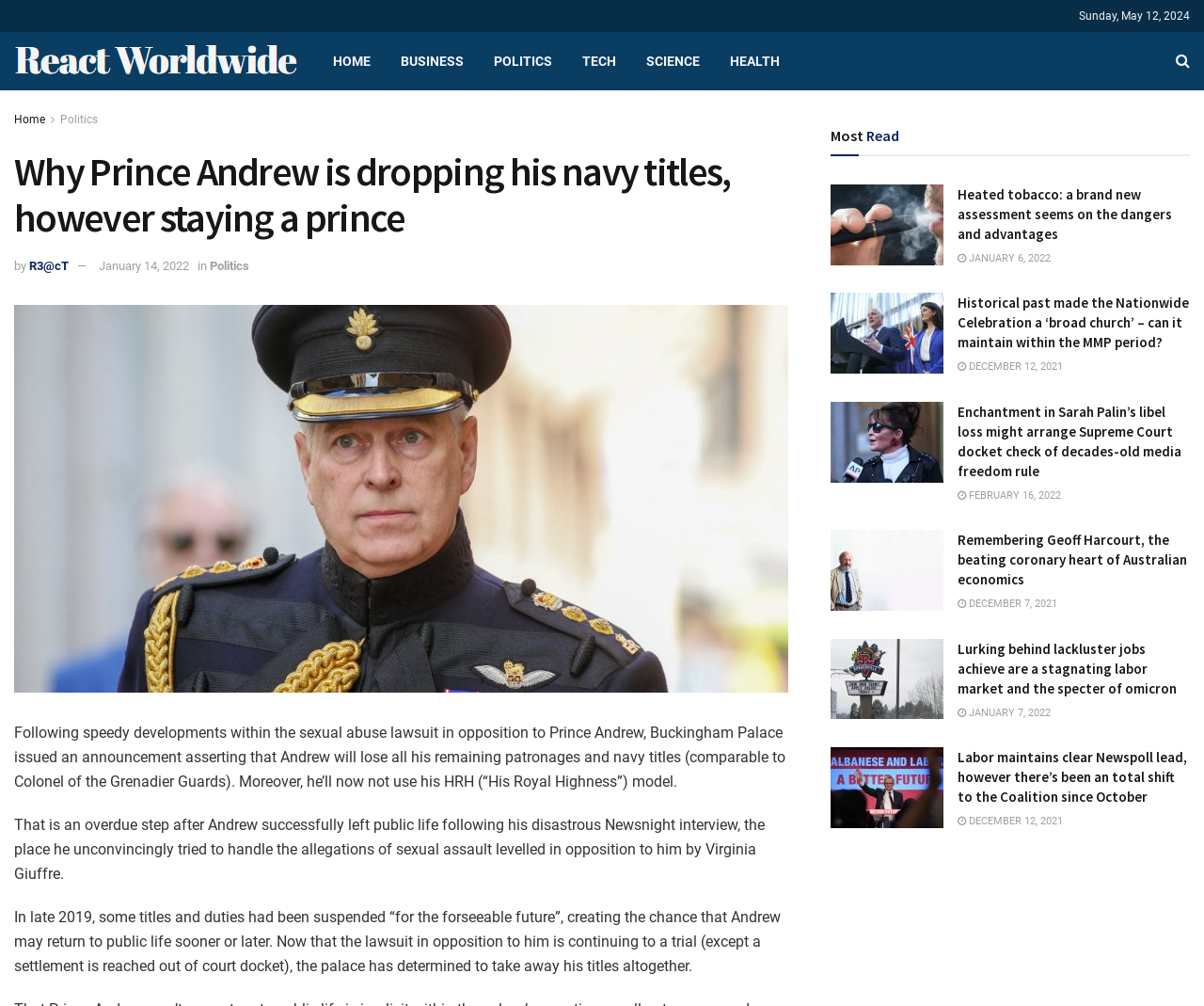How many articles are in the 'Most Read' section?
Please provide a full and detailed response to the question.

I counted the number of articles in the 'Most Read' section, which starts with the heading 'Most Read' and contains 5 articles with links and images.